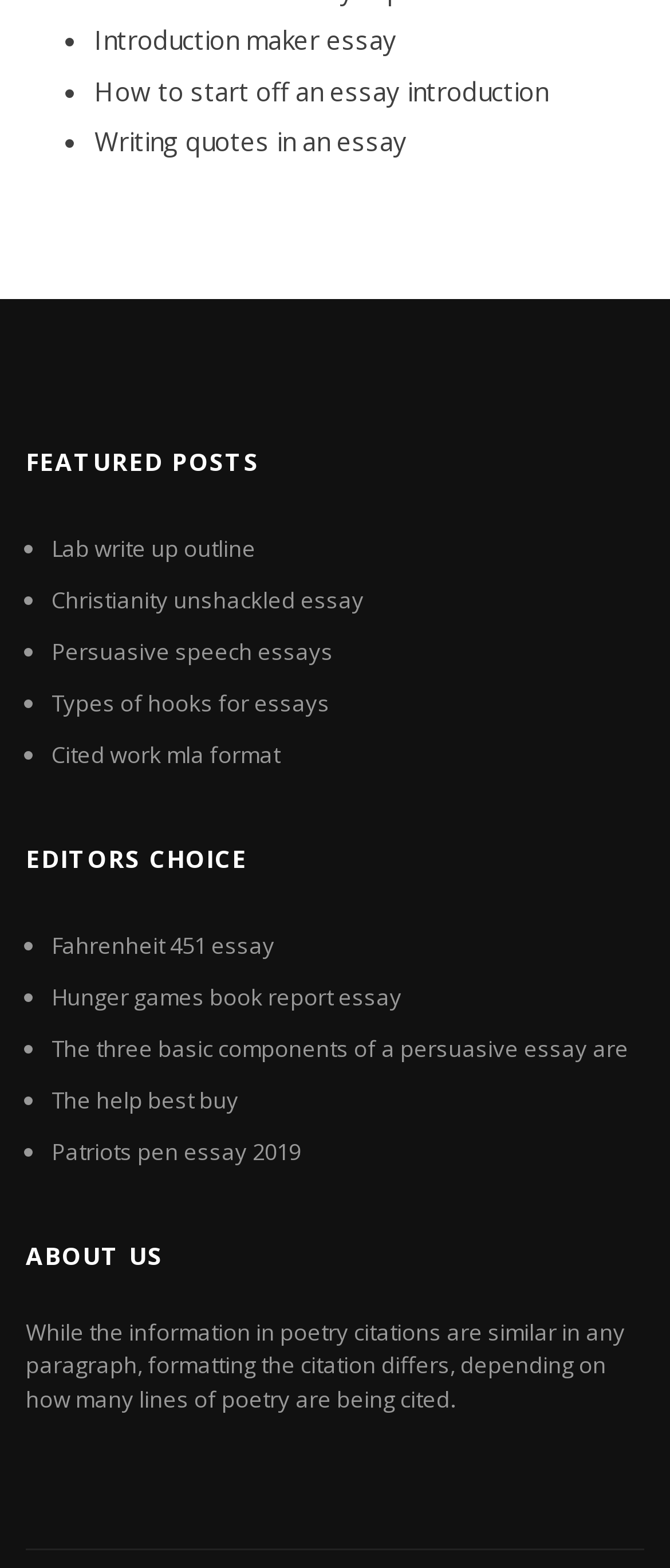Specify the bounding box coordinates of the area to click in order to execute this command: 'View 'FEATURED POSTS''. The coordinates should consist of four float numbers ranging from 0 to 1, and should be formatted as [left, top, right, bottom].

[0.038, 0.272, 0.962, 0.316]